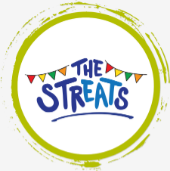What type of food options does THE STREATS provide?
Kindly offer a detailed explanation using the data available in the image.

According to the caption, THE STREATS specializes in high street food options for secondary school students, which implies that they provide a range of popular and trendy food choices.